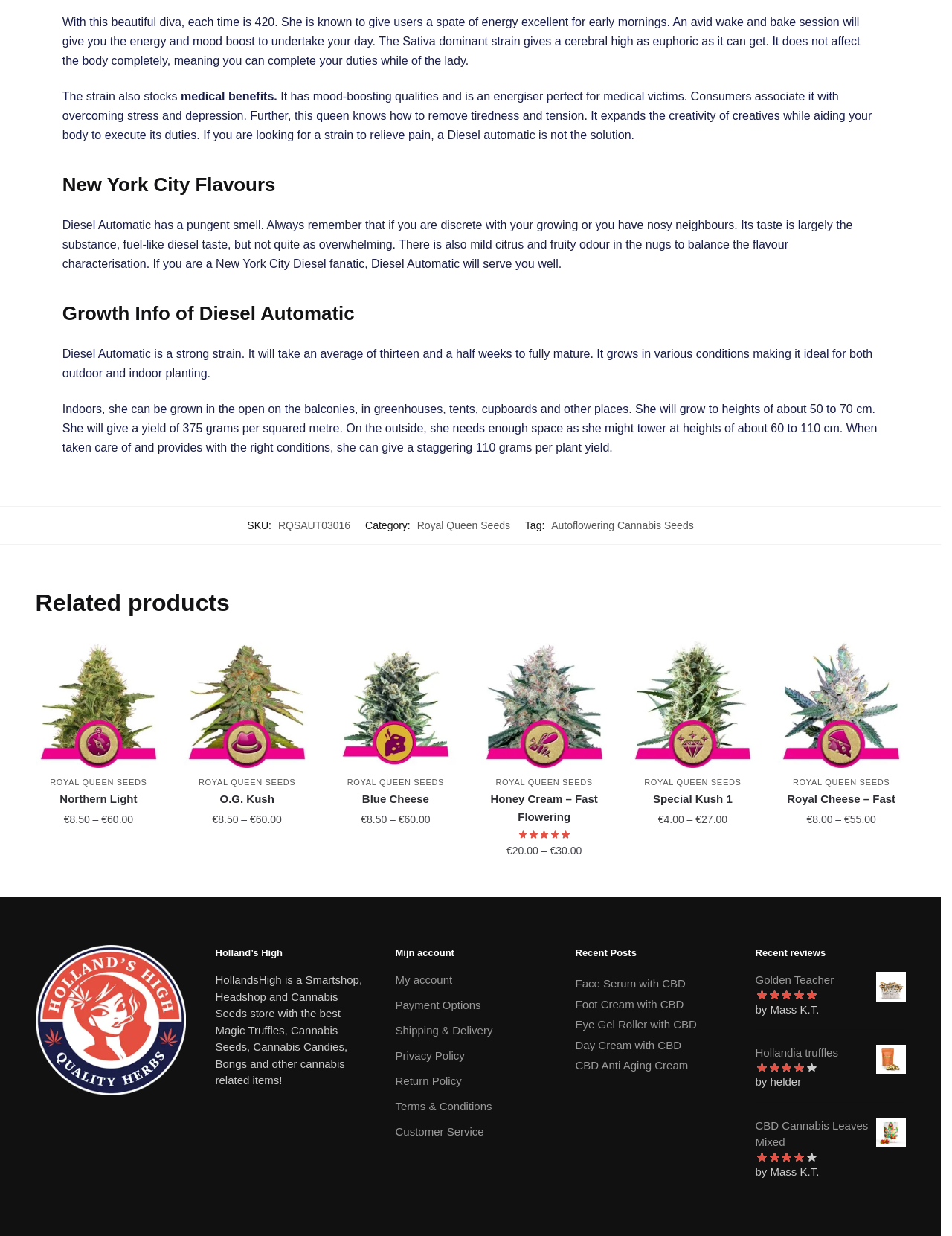Identify the bounding box for the UI element that is described as follows: "aria-label="Honey Cream – Fast Flowering"".

[0.505, 0.513, 0.638, 0.616]